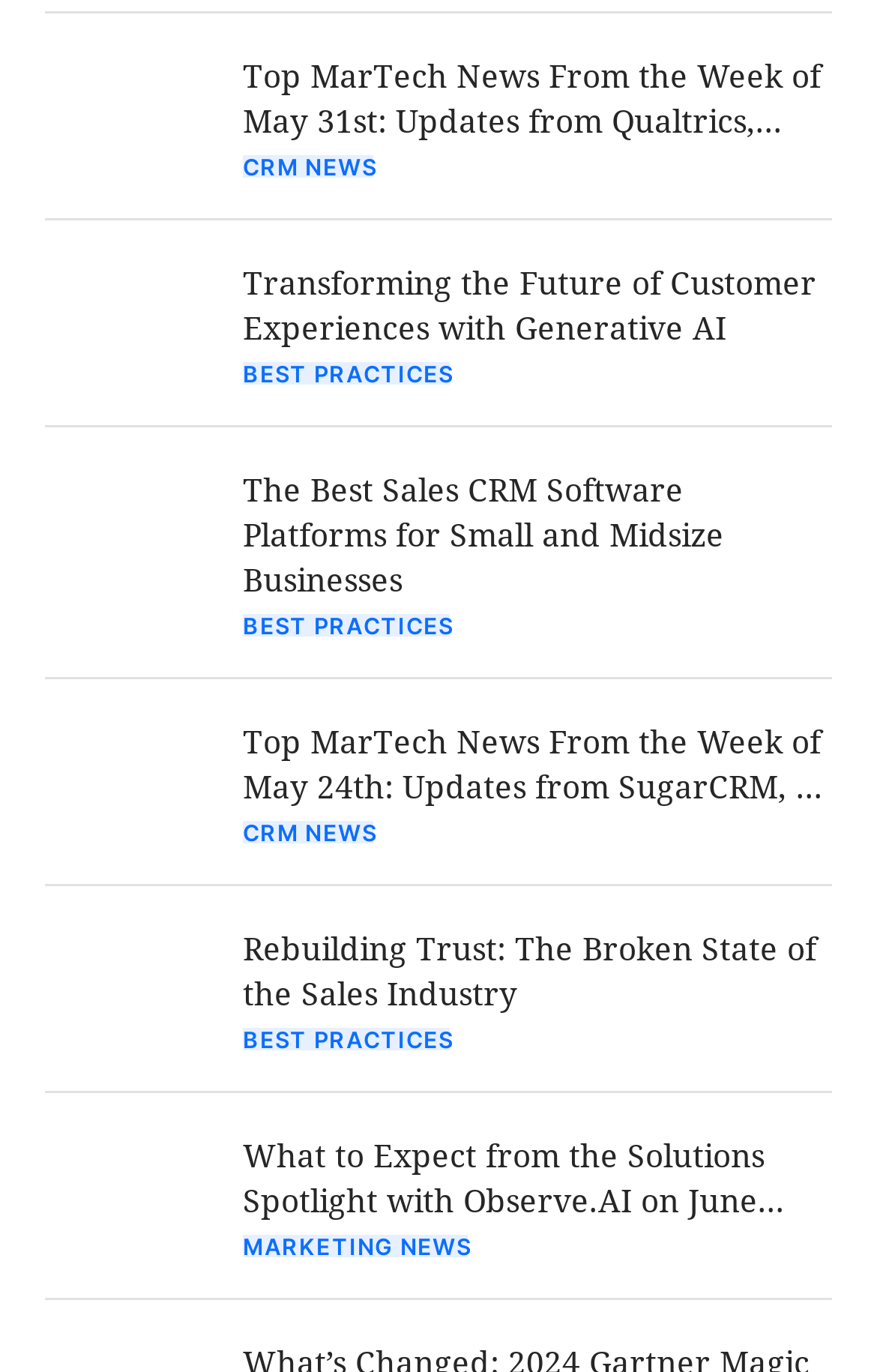What is the title of the first news article?
Give a detailed and exhaustive answer to the question.

I looked at the first link element with descriptive text and found the title 'MarTech News May 31st'.